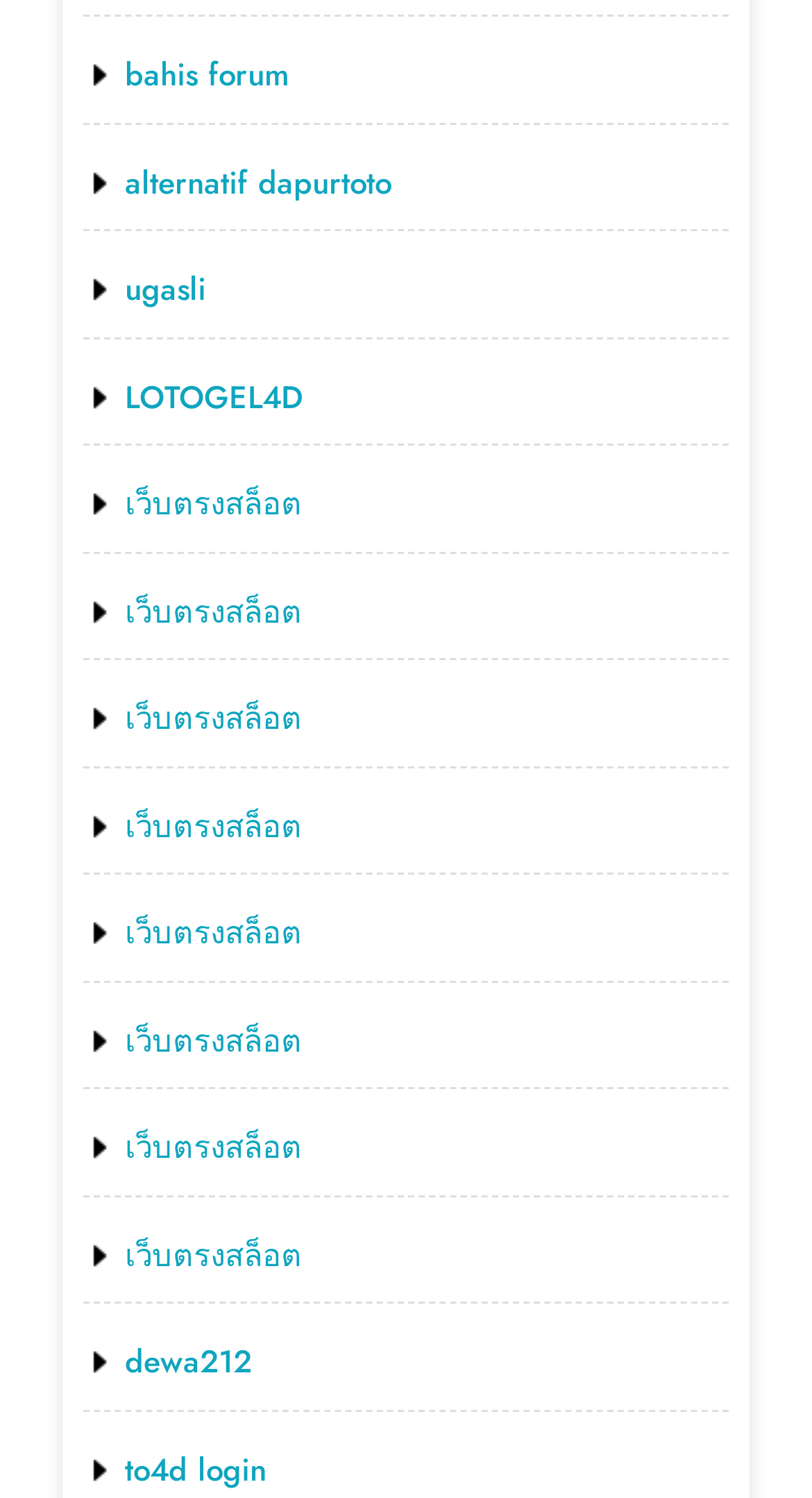How many unique texts are there among the links?
Based on the image, provide your answer in one word or phrase.

7